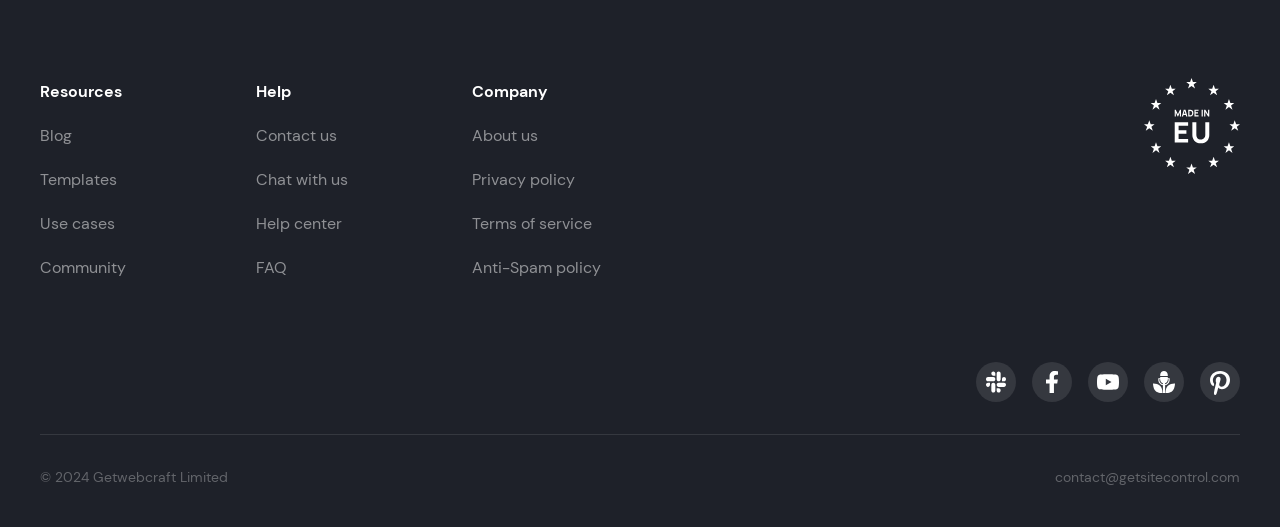Find the bounding box coordinates of the clickable area required to complete the following action: "Contact us via email".

[0.824, 0.887, 0.969, 0.925]